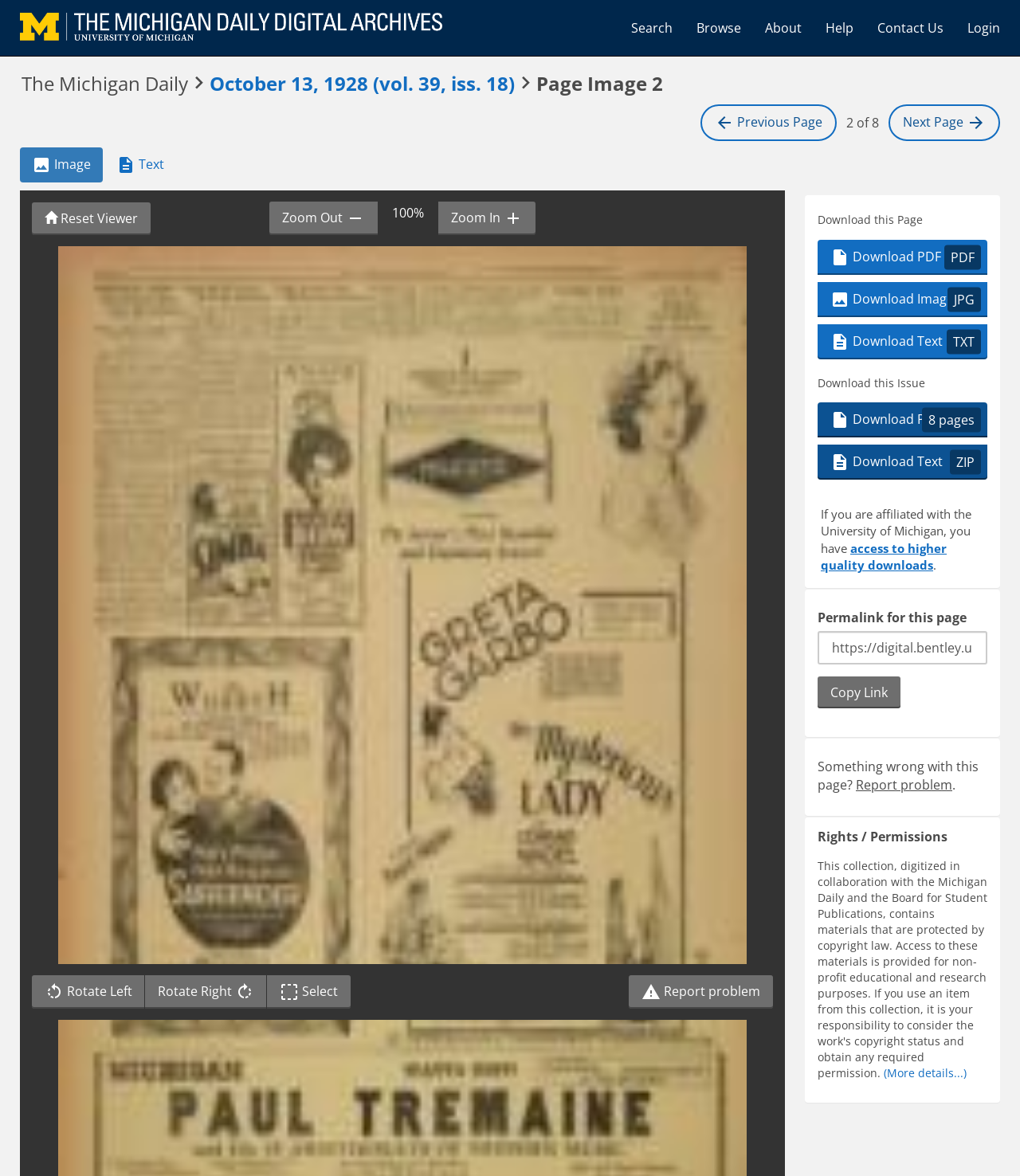Given the content of the image, can you provide a detailed answer to the question?
What are the available download formats for this page?

The available download formats for this page can be found in the 'Download this Page' section, which lists three options: 'Download PDF PDF', 'Download Image JPG', and 'Download Text TXT'.